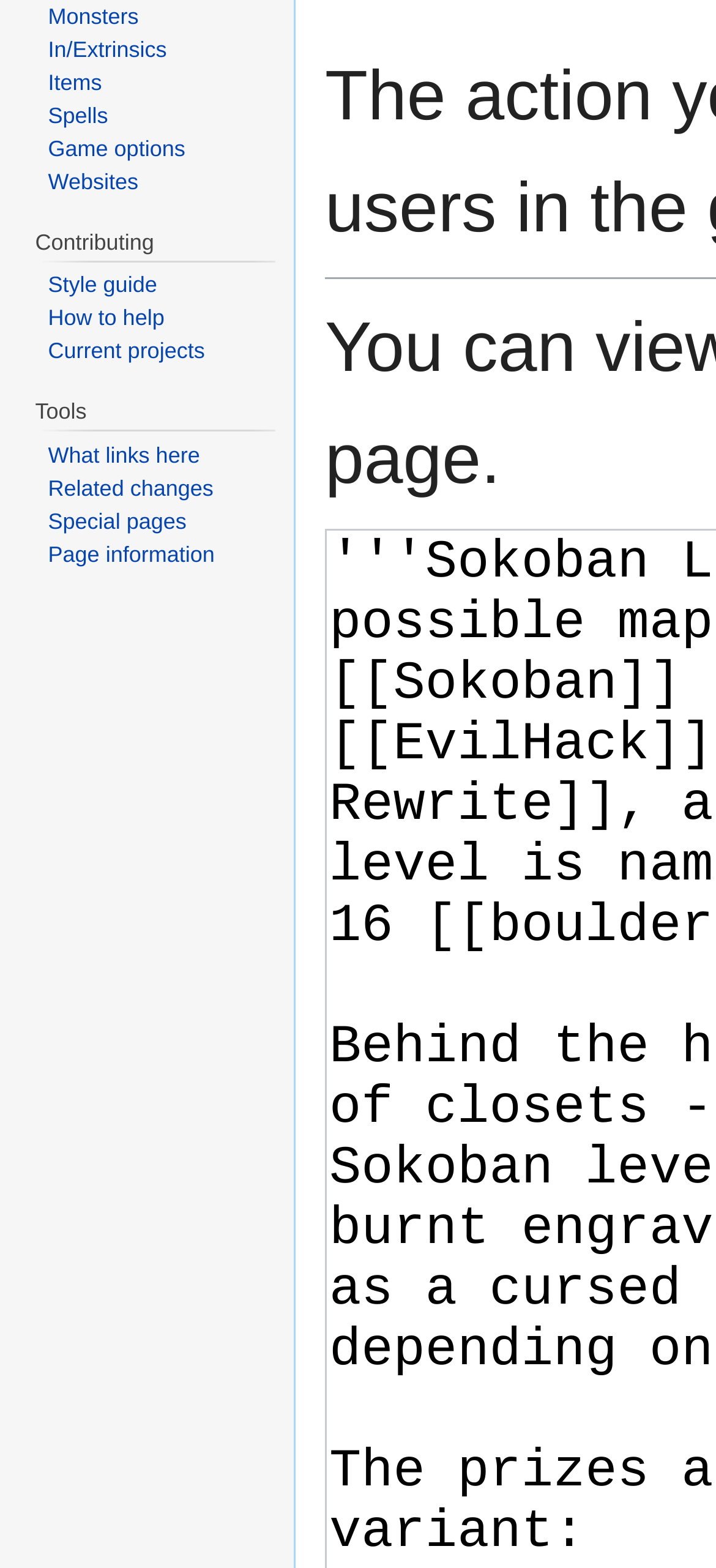Give the bounding box coordinates for the element described as: "What links here".

[0.059, 0.28, 0.368, 0.301]